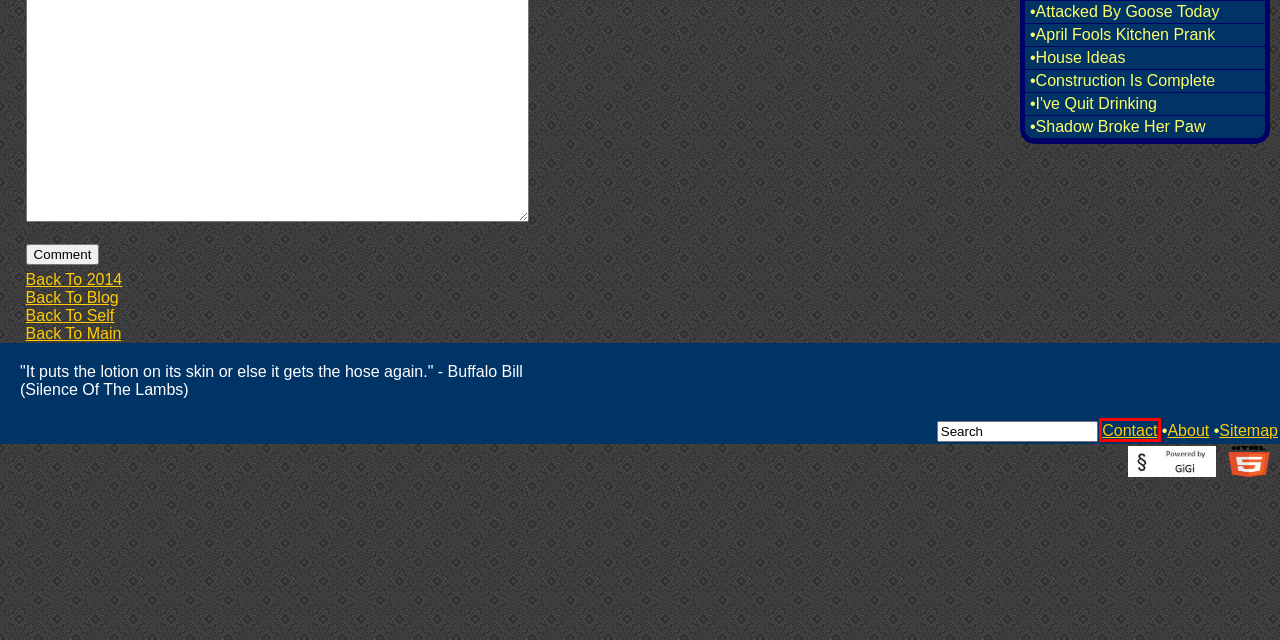You have a screenshot of a webpage with a red bounding box around an element. Identify the webpage description that best fits the new page that appears after clicking the selected element in the red bounding box. Here are the candidates:
A. Absurdity - Contact
B. Absurdity - Attacked By Goose Today: Apr 24 2014
C. Absurdity - I've Quit Drinking: Feb 03 2014
D. Absurdity - House Ideas: Mar 26 2014
E. Absurdity - April Fools Kitchen Prank: Mar 31 2014
F. Absurdity - Construction Is Complete: Mar 23 2014
G. Absurdity - Sitemap
H. Validation Results - W3C Markup Validator

A